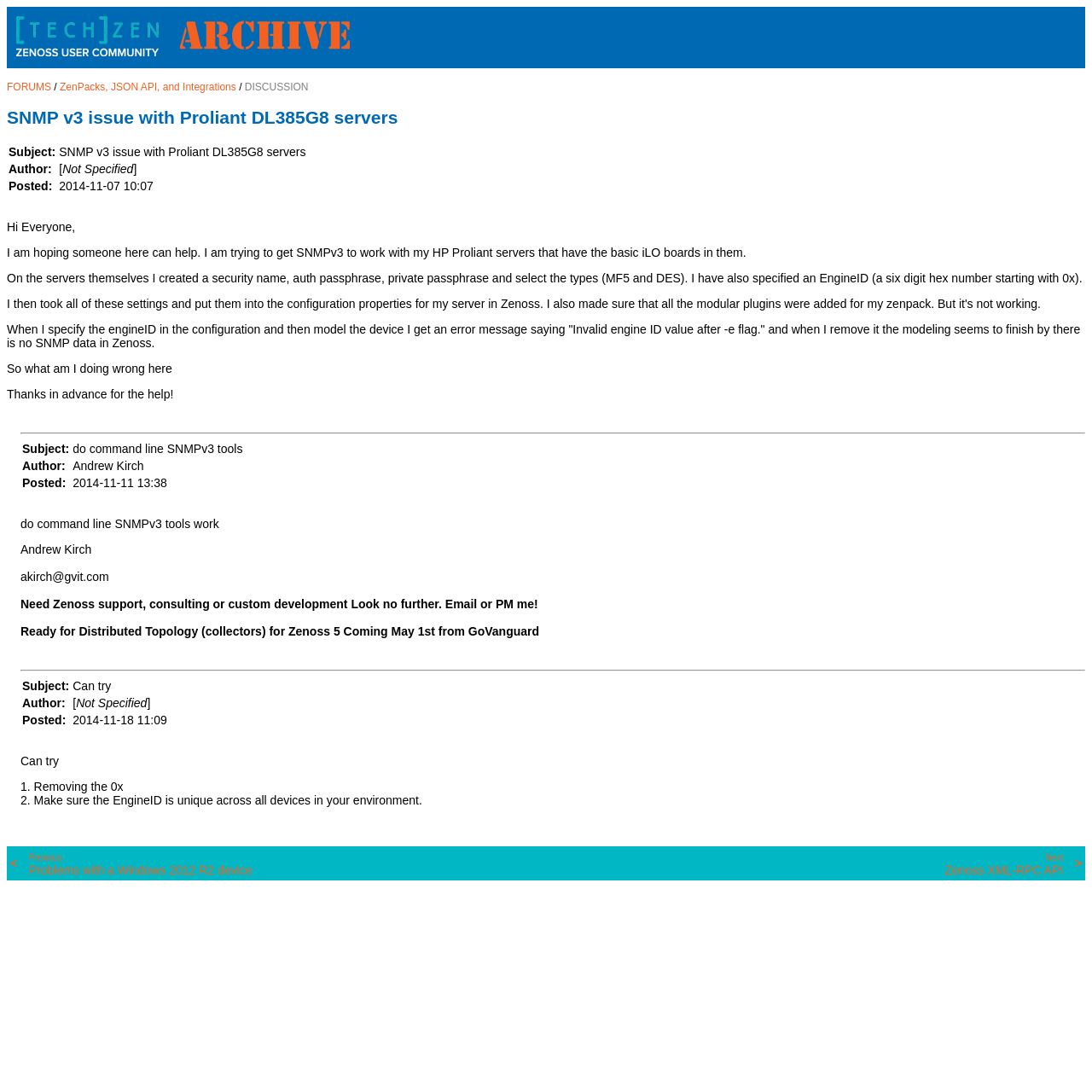Please provide a short answer using a single word or phrase for the question:
How many rows are in the first LayoutTable?

3